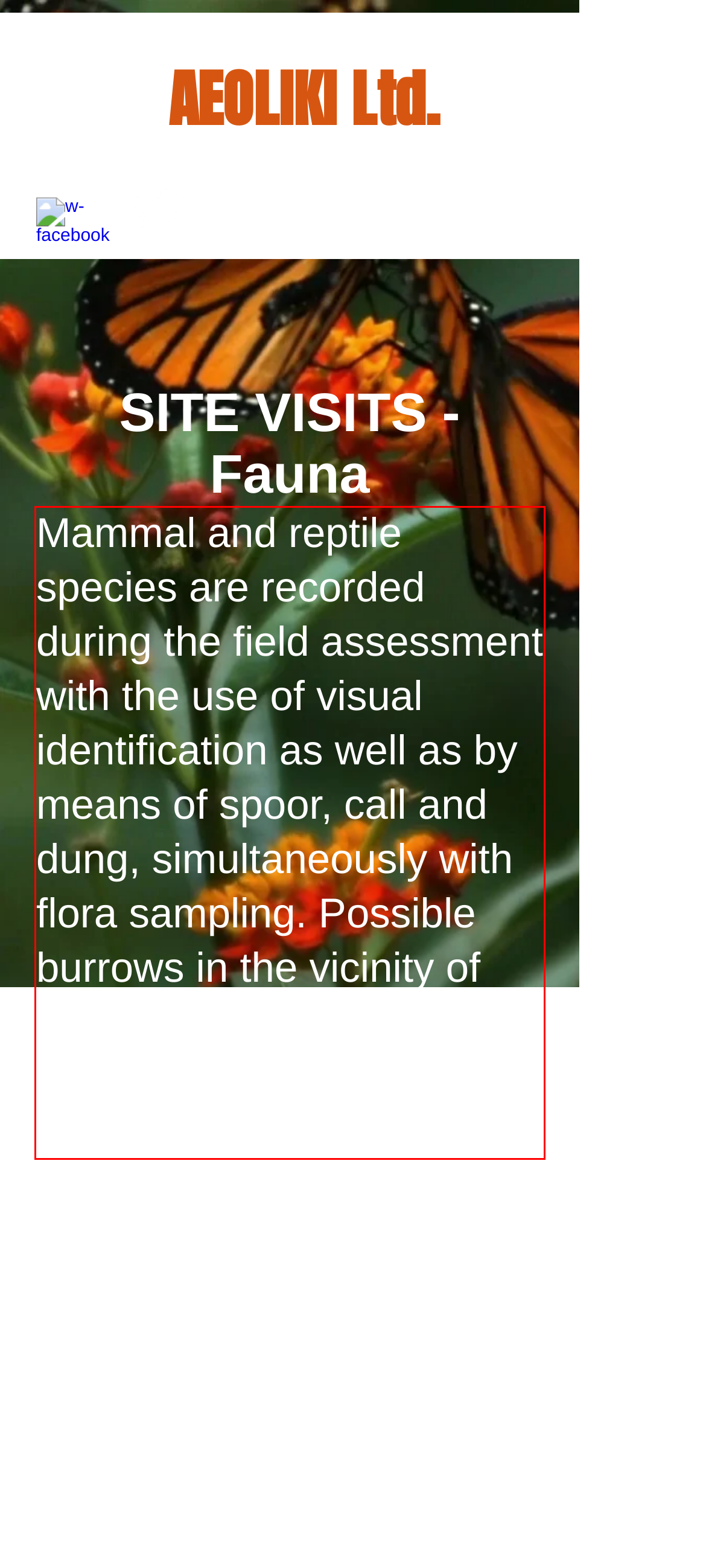You have a screenshot of a webpage, and there is a red bounding box around a UI element. Utilize OCR to extract the text within this red bounding box.

Mammal and reptile species are recorded during the field assessment with the use of visual identification as well as by means of spoor, call and dung, simultaneously with flora sampling. Possible burrows in the vicinity of the study area are also visually inspected for any inhabitants.